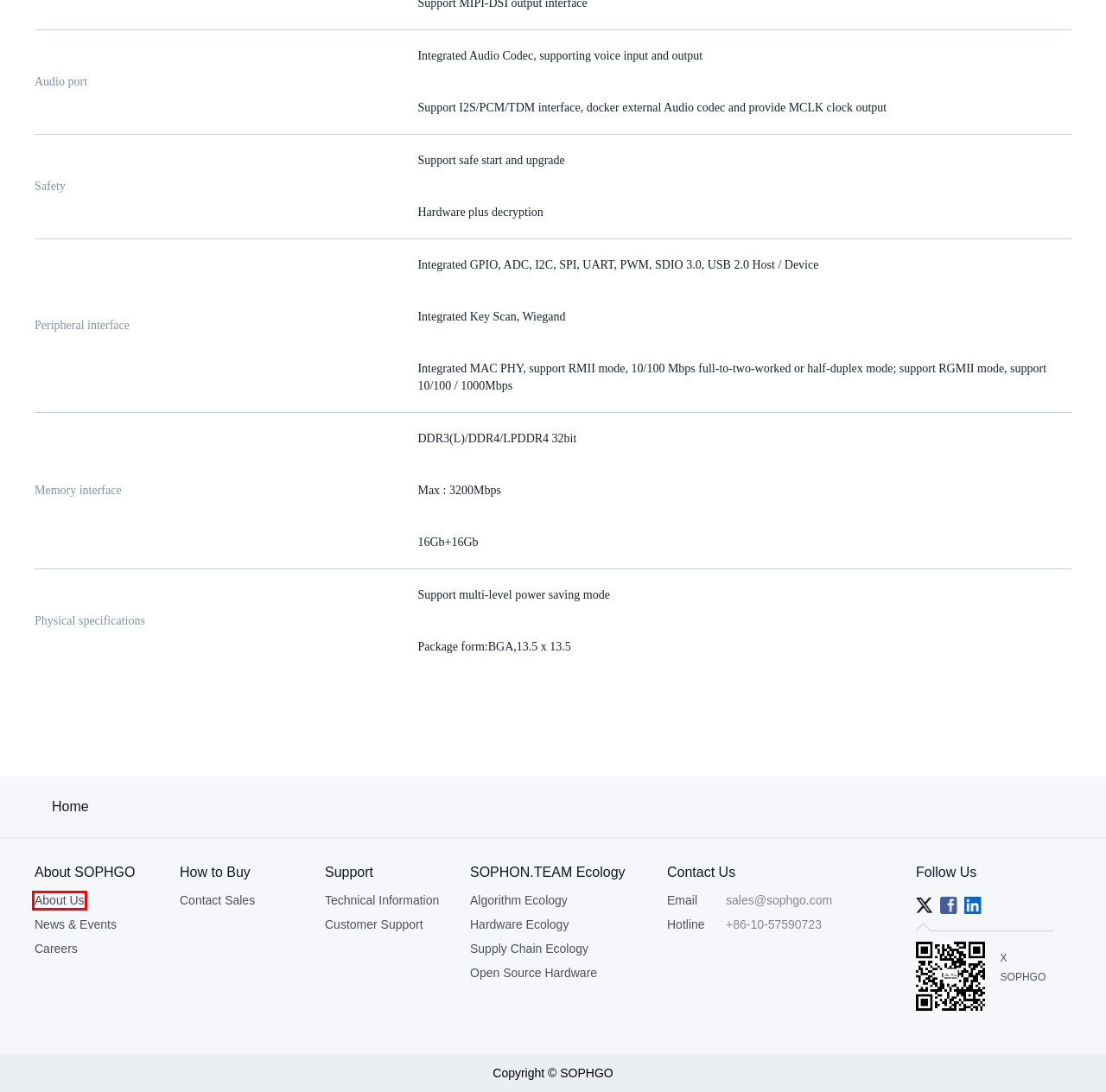Examine the screenshot of a webpage with a red bounding box around a UI element. Select the most accurate webpage description that corresponds to the new page after clicking the highlighted element. Here are the choices:
A. Open Source Hardware
B. Supply Chain Ecology
C. 客户支持
D. Hardware Ecology
E. Algorithm Ecology
F. Technical Information
G. News & Events
H. About SOPHGO

H